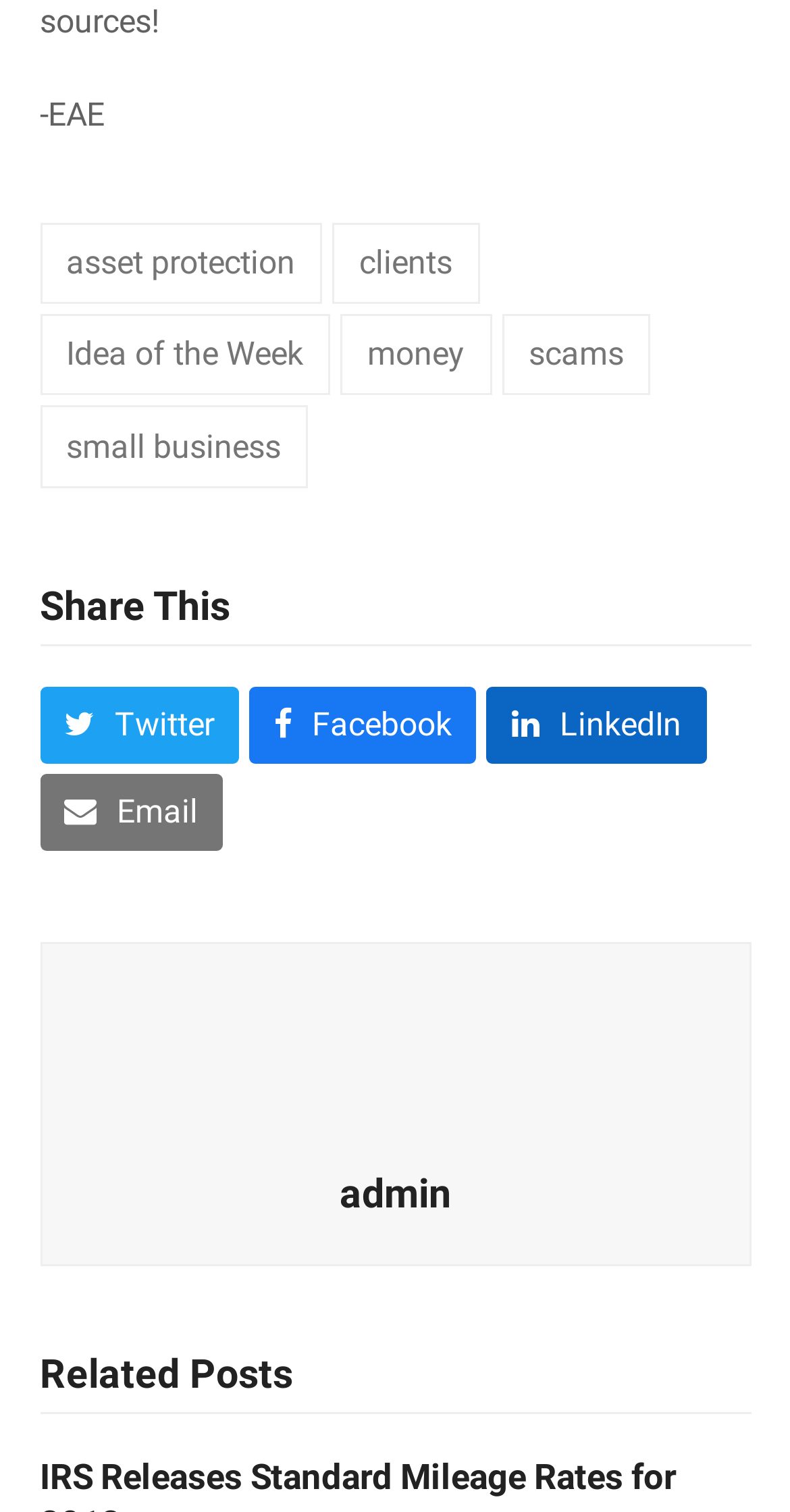Identify the bounding box coordinates for the element that needs to be clicked to fulfill this instruction: "Go to Step 8: Postprocess the results". Provide the coordinates in the format of four float numbers between 0 and 1: [left, top, right, bottom].

None